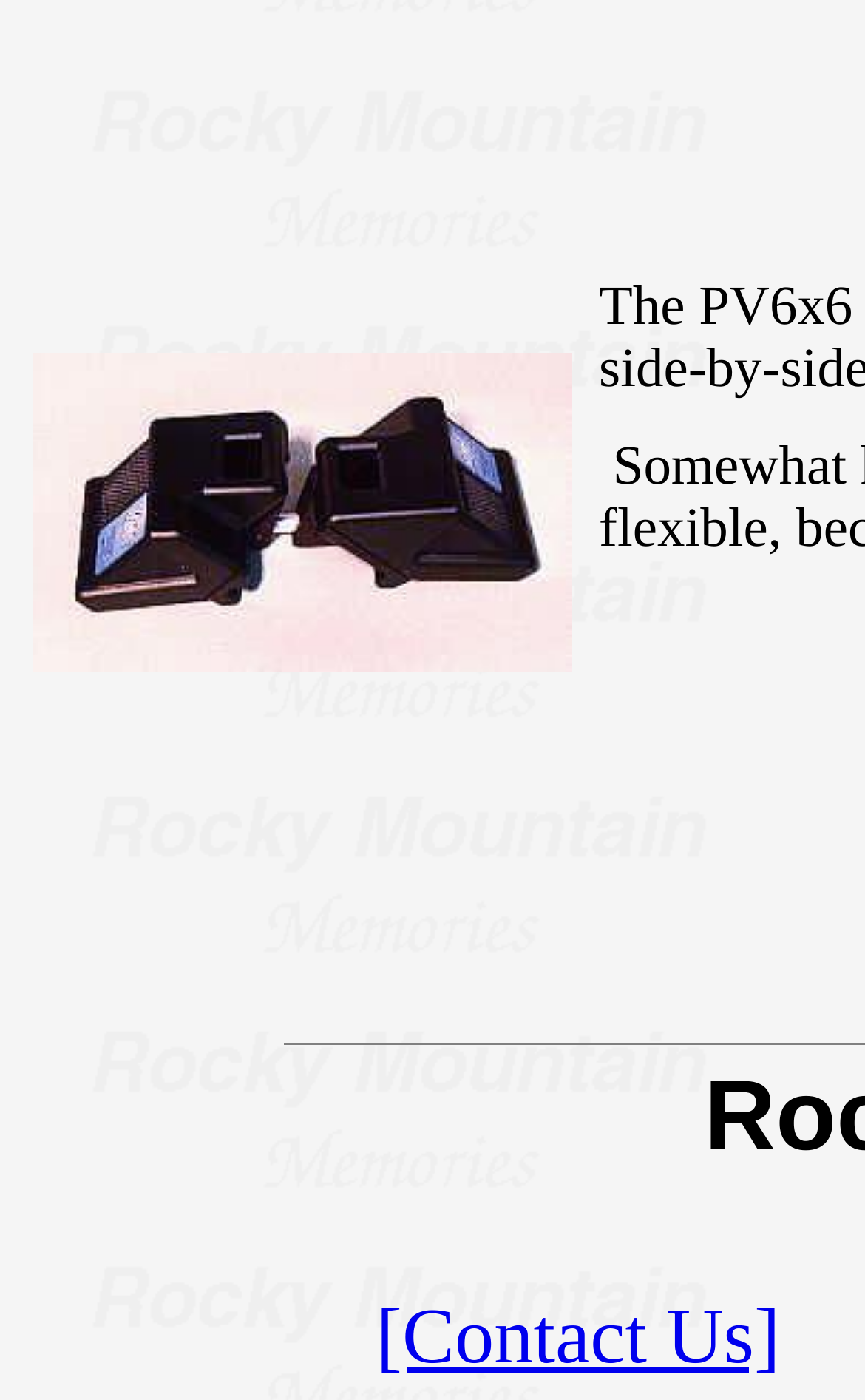Identify the bounding box for the element characterized by the following description: "[Contact Us]".

[0.435, 0.922, 0.902, 0.986]